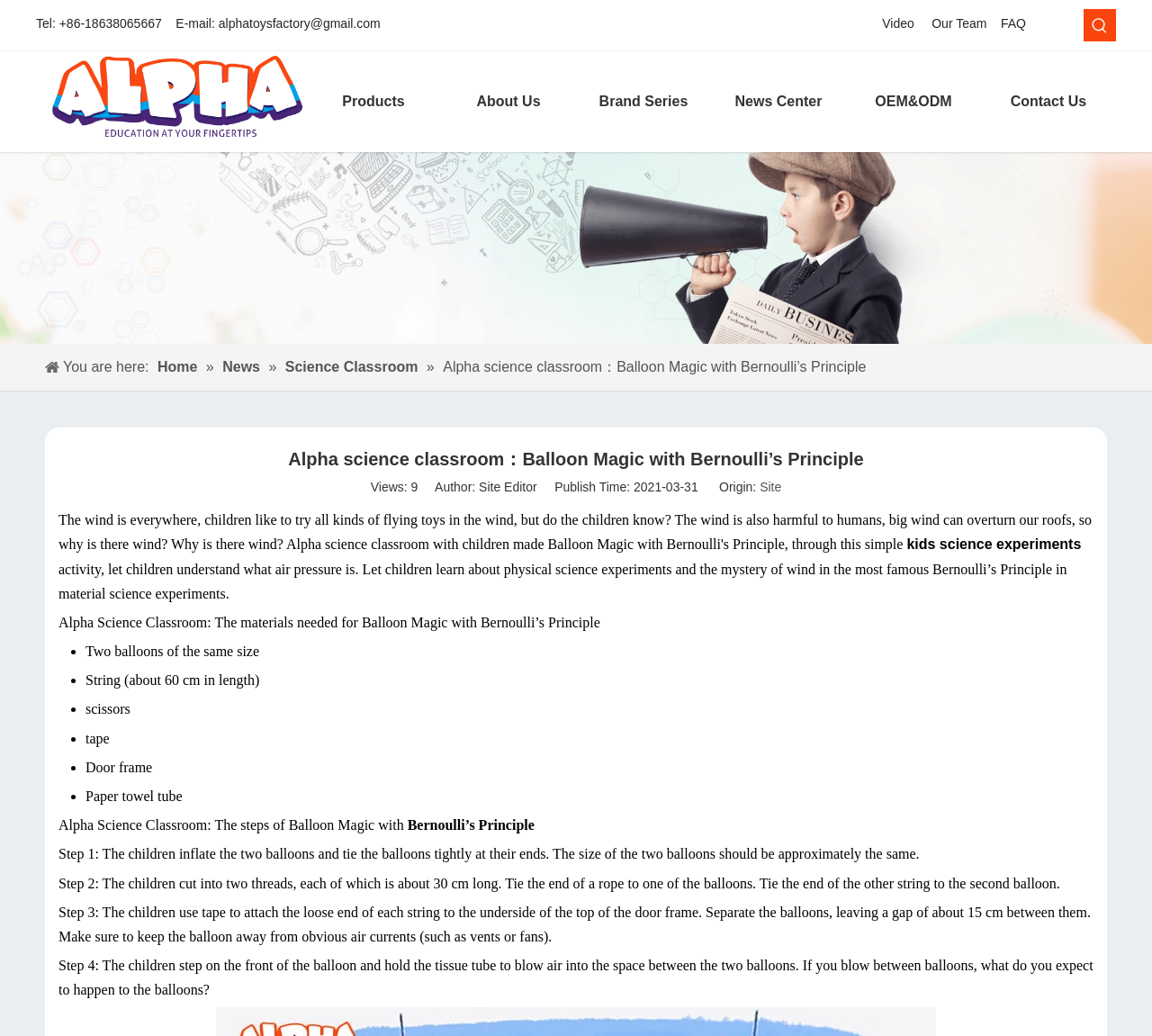Please determine the bounding box coordinates for the UI element described as: "Promoted".

None